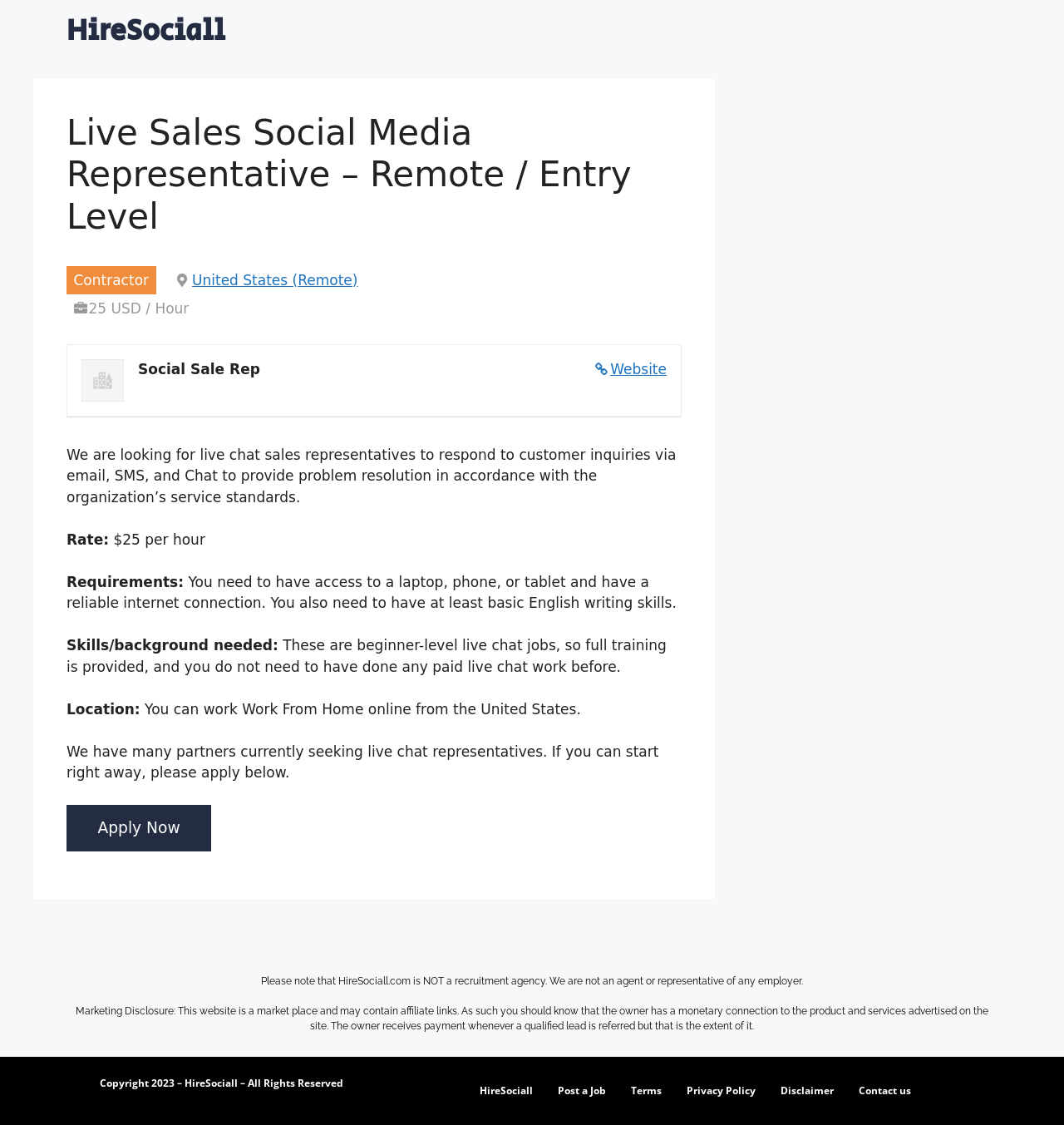Please specify the bounding box coordinates of the clickable section necessary to execute the following command: "Learn more about the job location".

[0.18, 0.241, 0.336, 0.256]